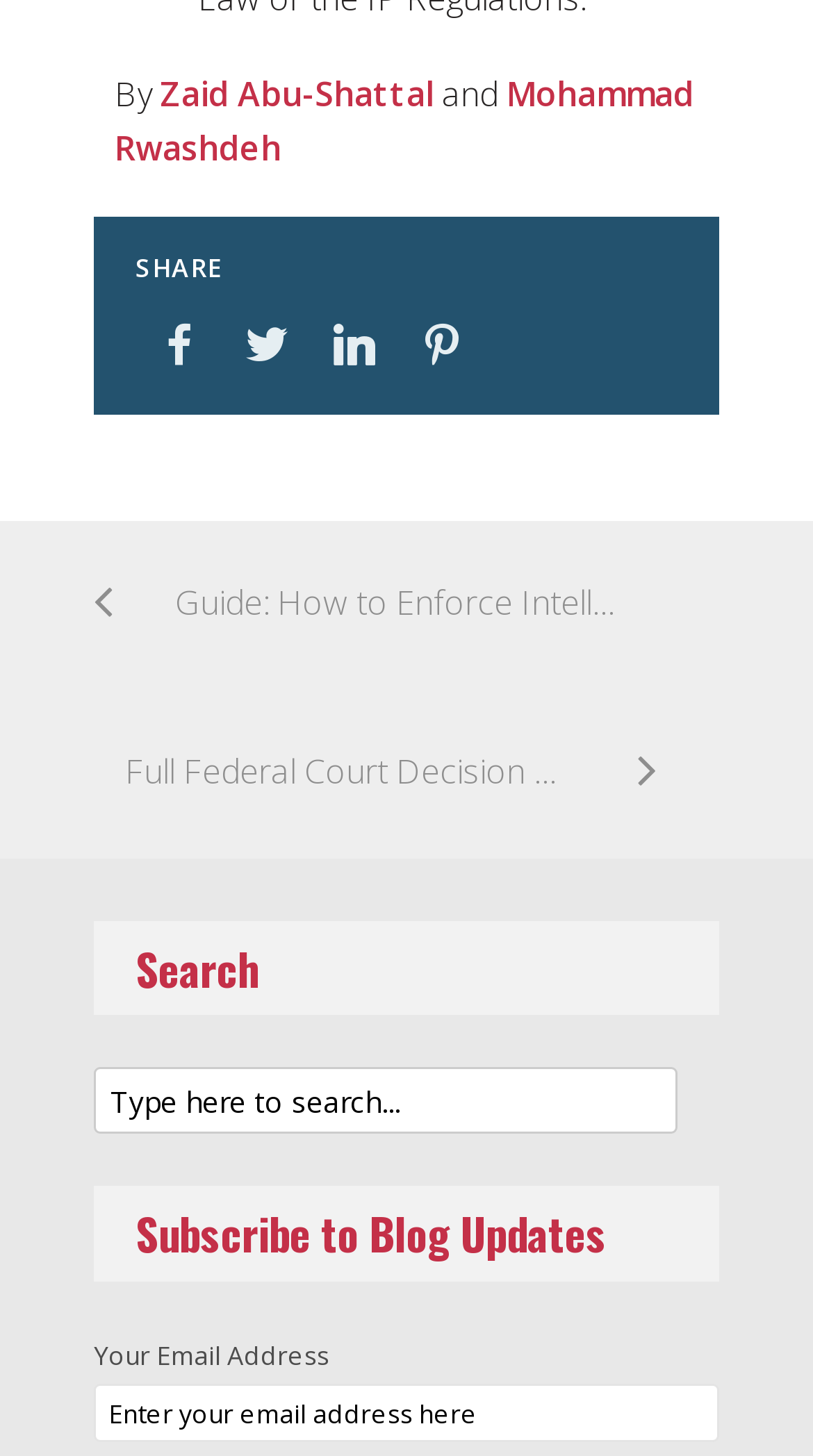Find the bounding box coordinates of the clickable area required to complete the following action: "Click on the author Zaid Abu-Shattal".

[0.197, 0.048, 0.533, 0.079]